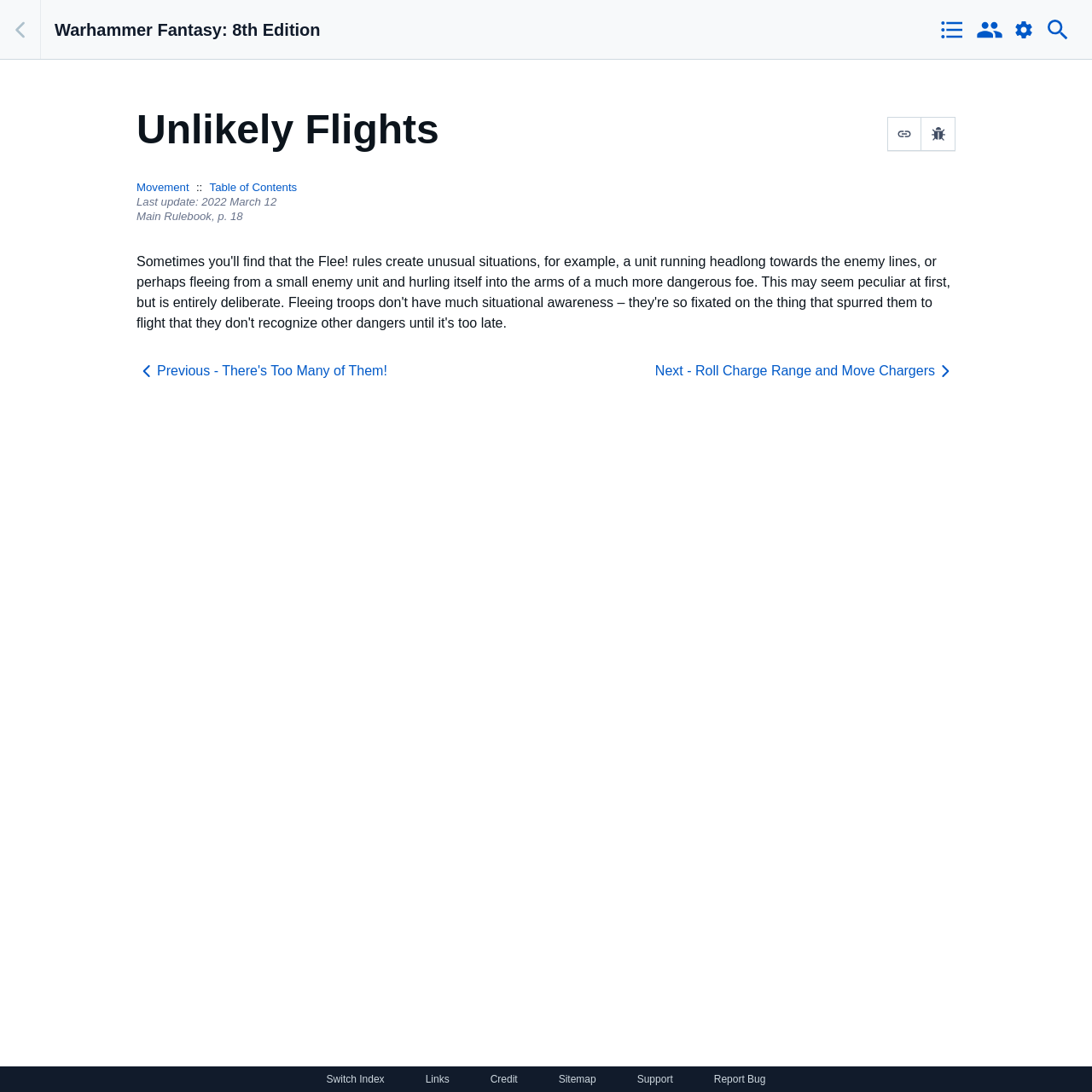Identify and provide the text of the main header on the webpage.

Warhammer Fantasy: 8th Edition